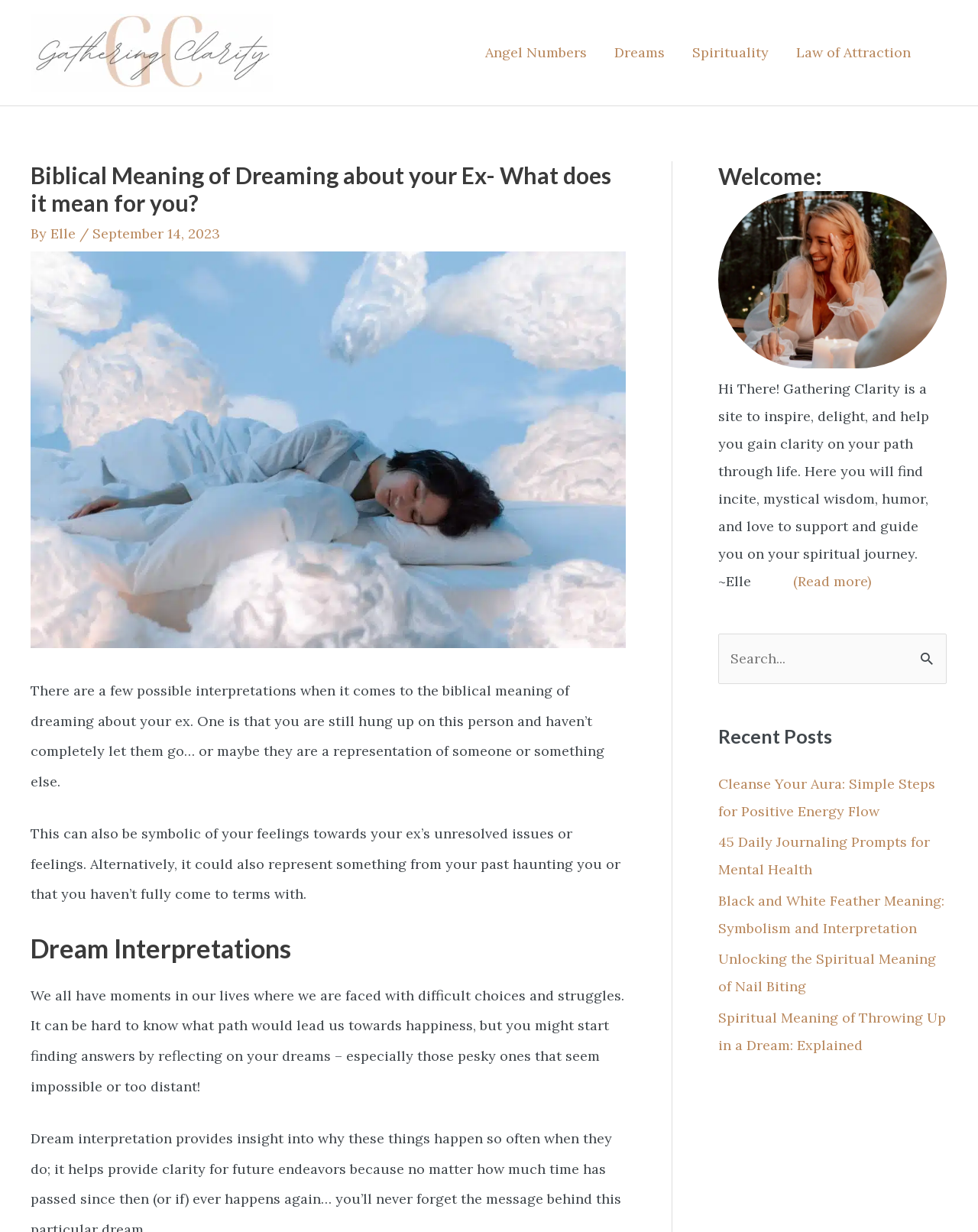Locate the bounding box coordinates of the clickable part needed for the task: "Click on the 'Angel Numbers' link".

[0.482, 0.021, 0.614, 0.065]